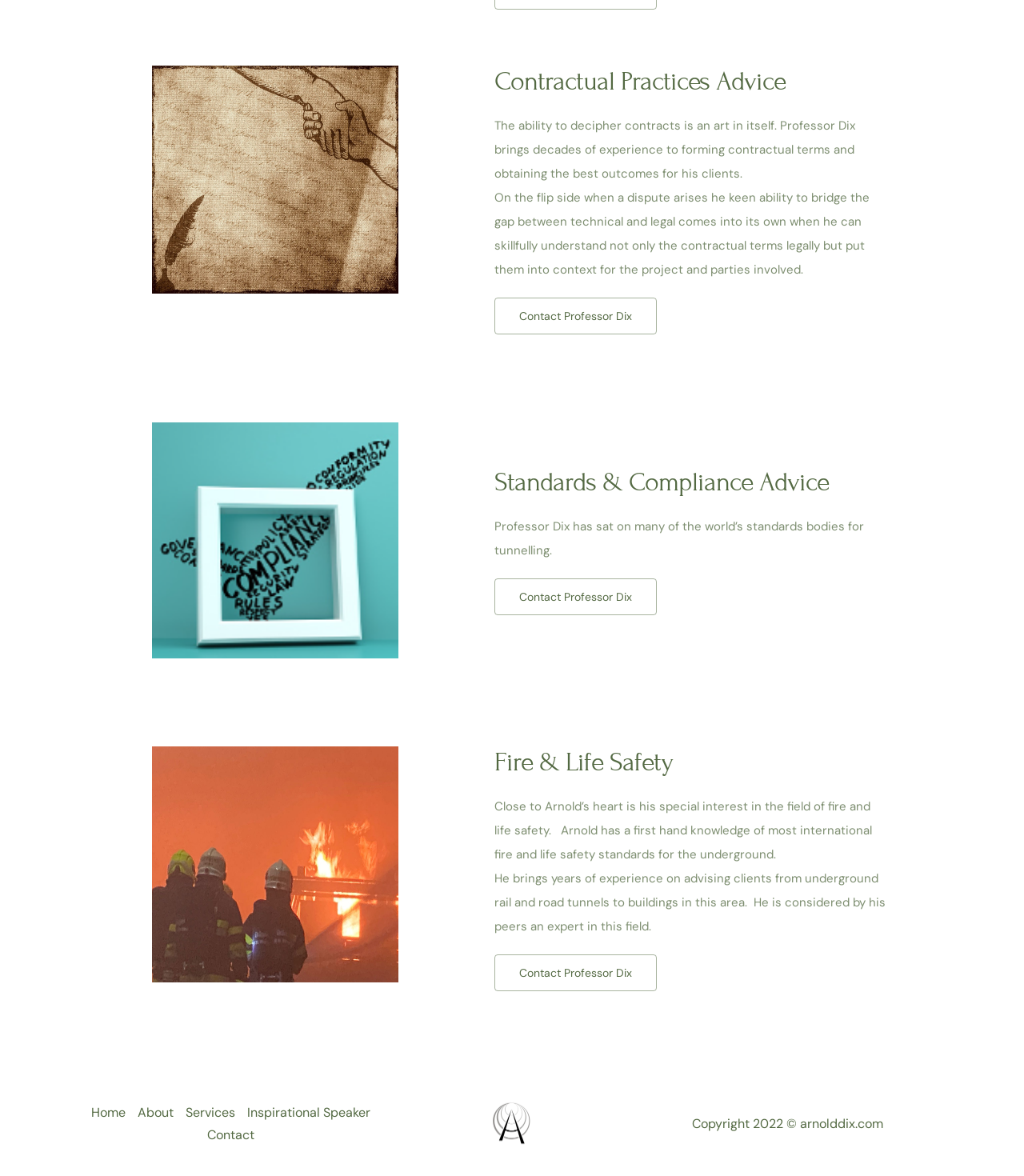Using the description "Services", predict the bounding box of the relevant HTML element.

[0.181, 0.937, 0.241, 0.956]